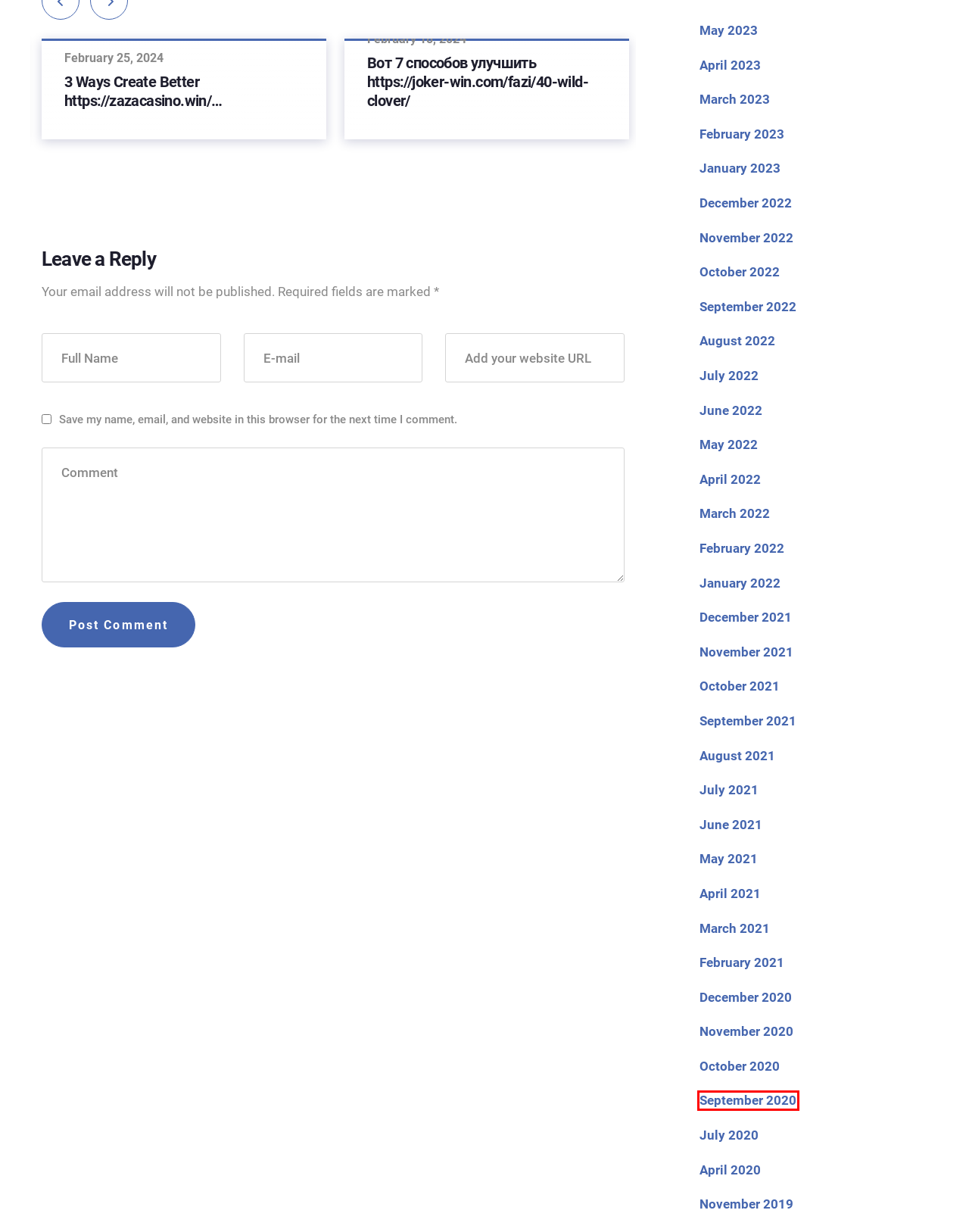You are looking at a webpage screenshot with a red bounding box around an element. Pick the description that best matches the new webpage after interacting with the element in the red bounding box. The possible descriptions are:
A. Product Development – Appzolute
B. September 2020 – Appzolute
C. July 2023 – Appzolute
D. VulkanVegas Poland – Appzolute
E. สล็อต PG SLOT AUTO – PG SLOT AUTO เป็นเว็บไซต์สล็อต pg ที่ดีที่สุด
F. Drone Survey – Appzolute
G. Blog Tool, Publishing Platform, and CMS – WordPress.org
H. About Us – Appzolute

B